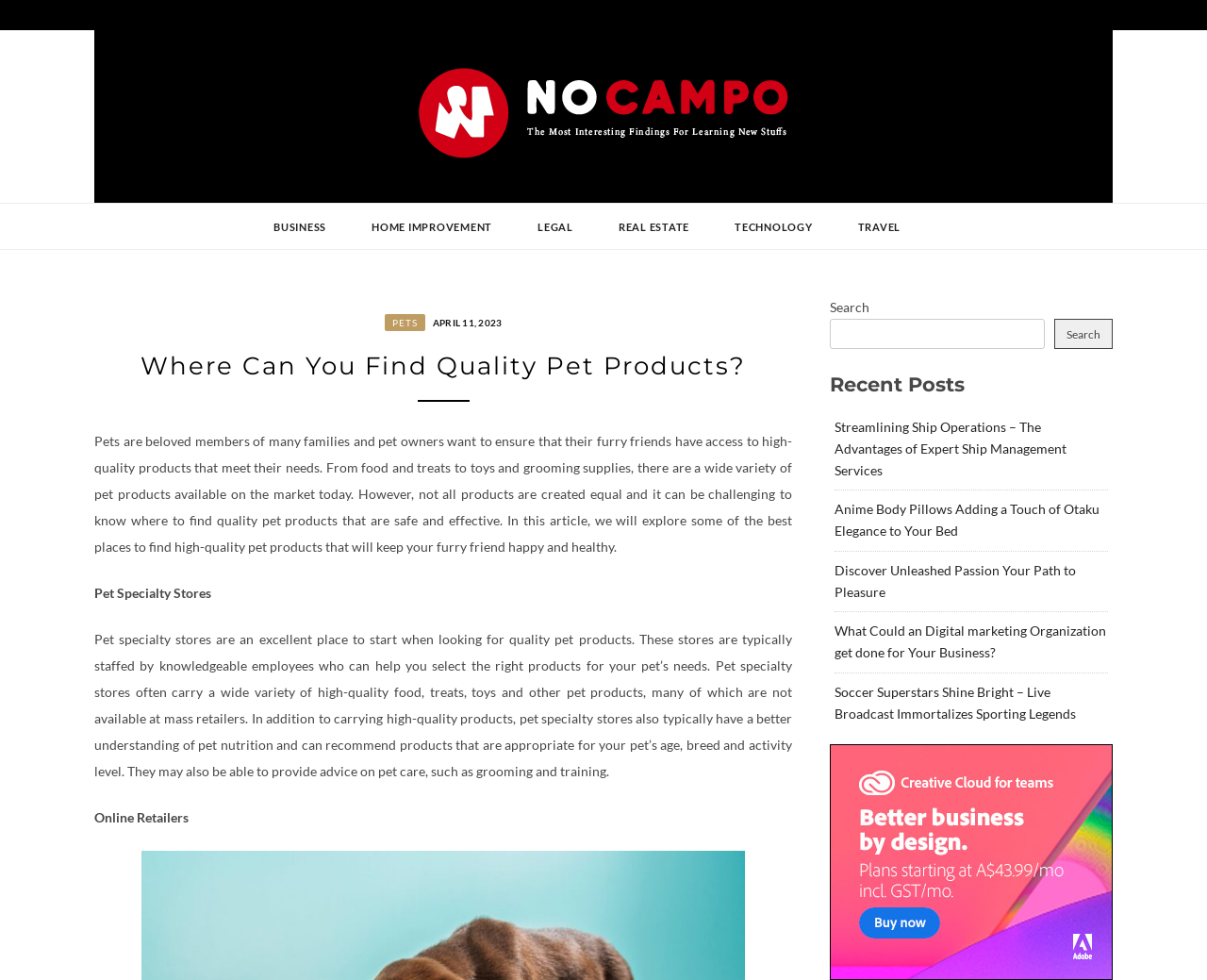Consider the image and give a detailed and elaborate answer to the question: 
How many categories are listed at the top of the webpage?

At the top of the webpage, I can see six categories listed: BUSINESS, HOME IMPROVEMENT, LEGAL, REAL ESTATE, TECHNOLOGY, and TRAVEL.